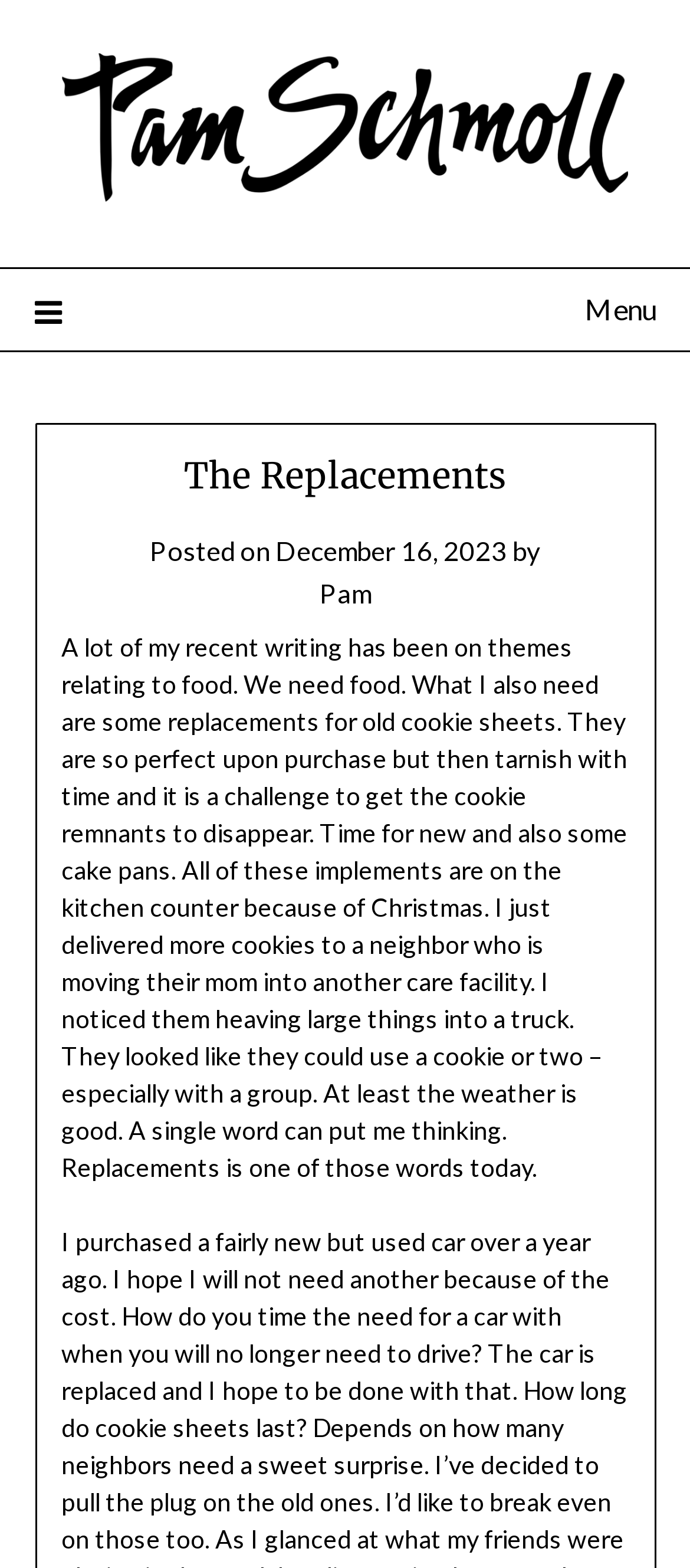What did the author deliver to a neighbor?
Please respond to the question with a detailed and thorough explanation.

The author delivered cookies to a neighbor who is moving their mom into another care facility, as mentioned in the text 'I just delivered more cookies to a neighbor who is moving their mom into another care facility.'